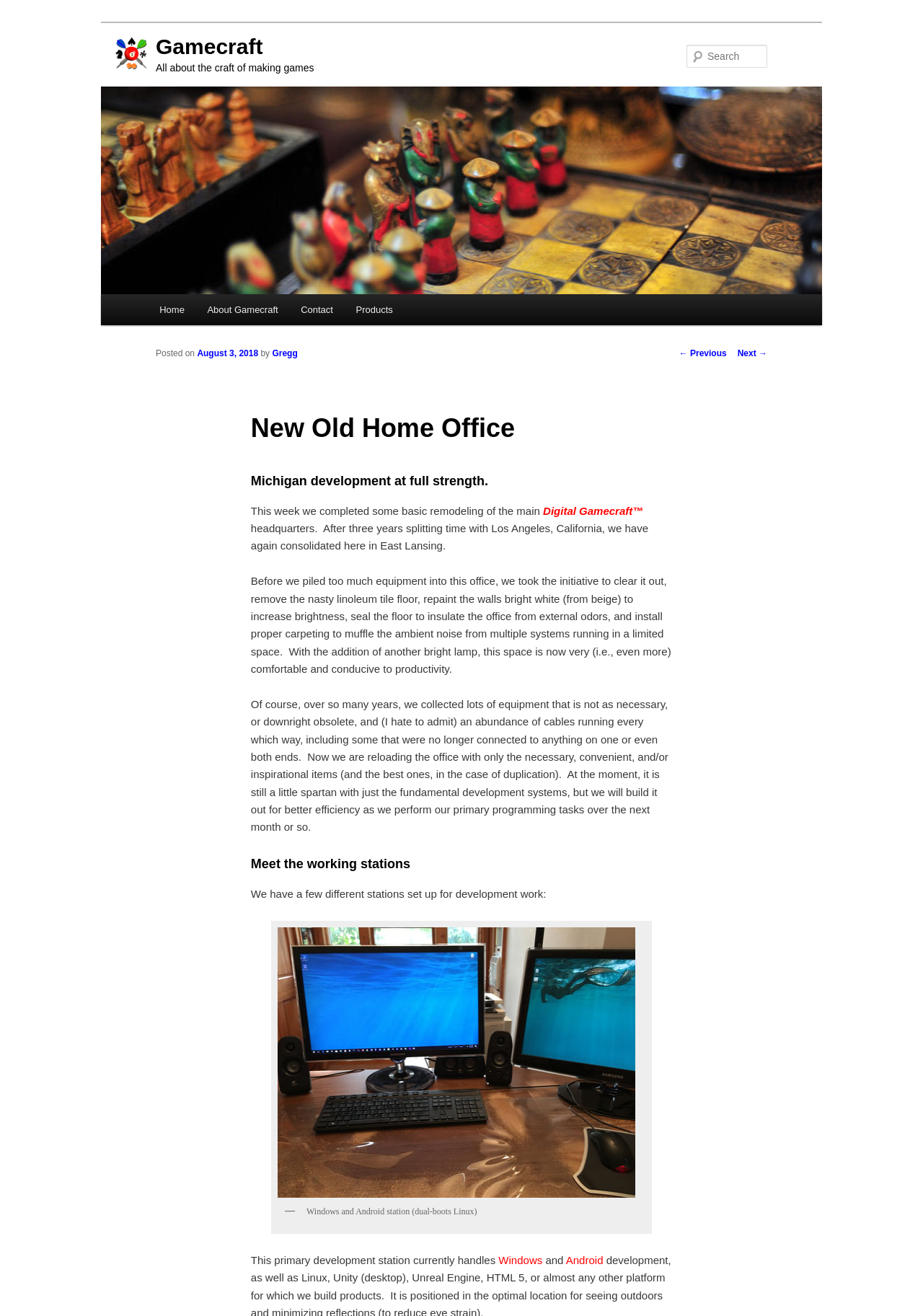What type of station is shown in the image?
Please answer using one word or phrase, based on the screenshot.

Windows and Android station